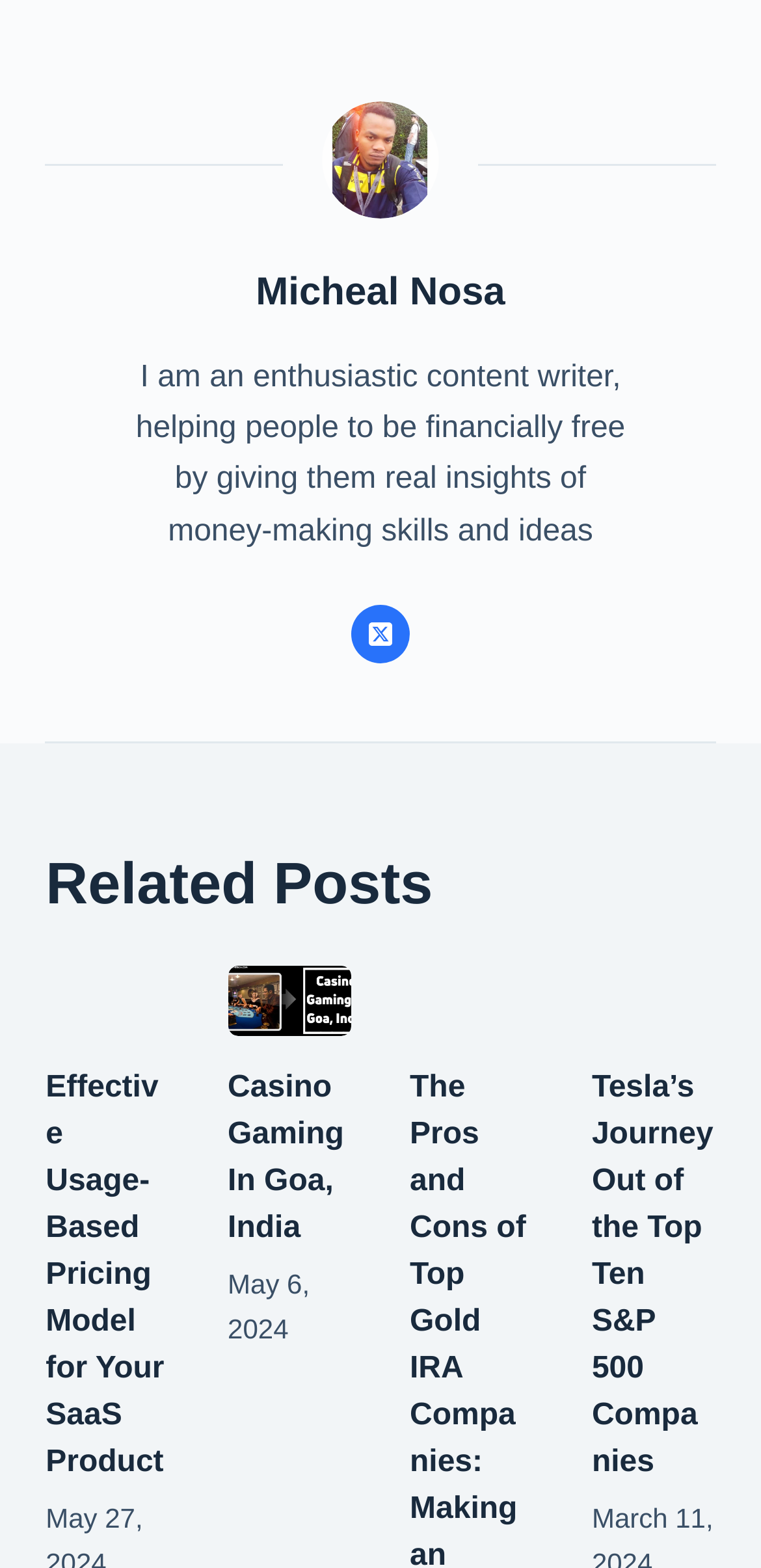Indicate the bounding box coordinates of the element that needs to be clicked to satisfy the following instruction: "view Micheal Nosa's profile". The coordinates should be four float numbers between 0 and 1, i.e., [left, top, right, bottom].

[0.423, 0.064, 0.577, 0.139]